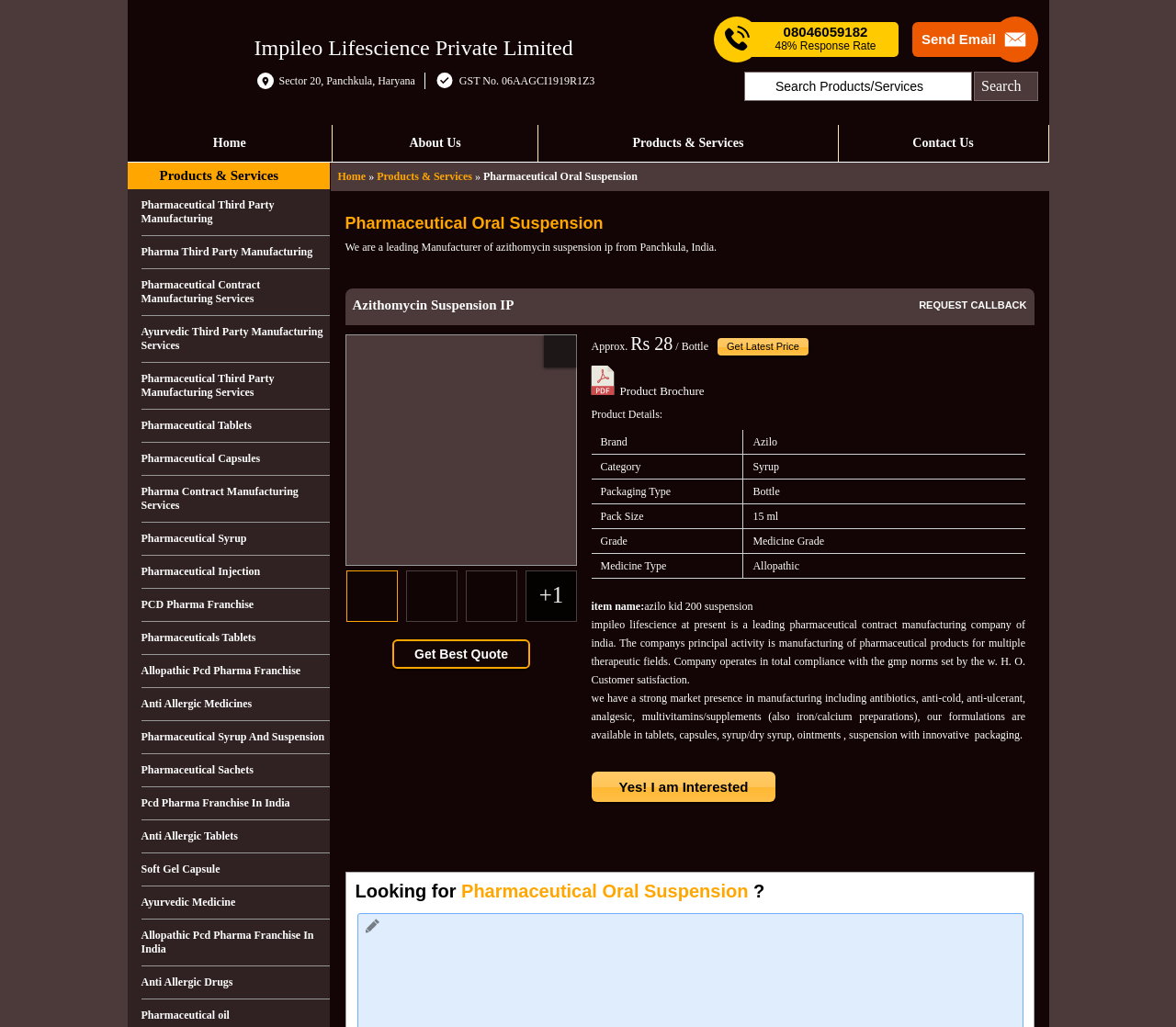What is the company name?
Please look at the screenshot and answer using one word or phrase.

Impileo Lifescience Private Limited